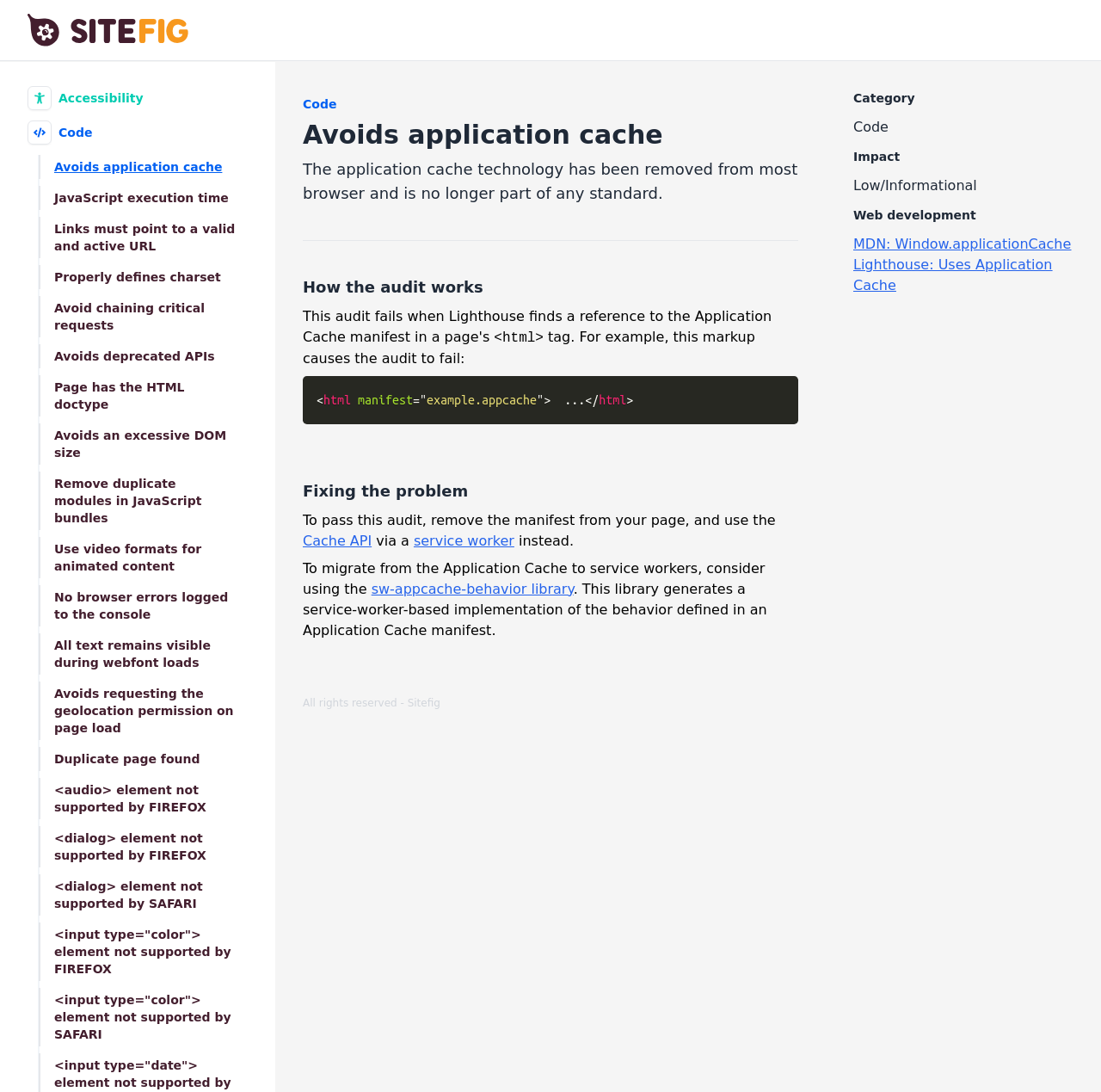Please indicate the bounding box coordinates of the element's region to be clicked to achieve the instruction: "Click on Code". Provide the coordinates as four float numbers between 0 and 1, i.e., [left, top, right, bottom].

[0.025, 0.11, 0.225, 0.132]